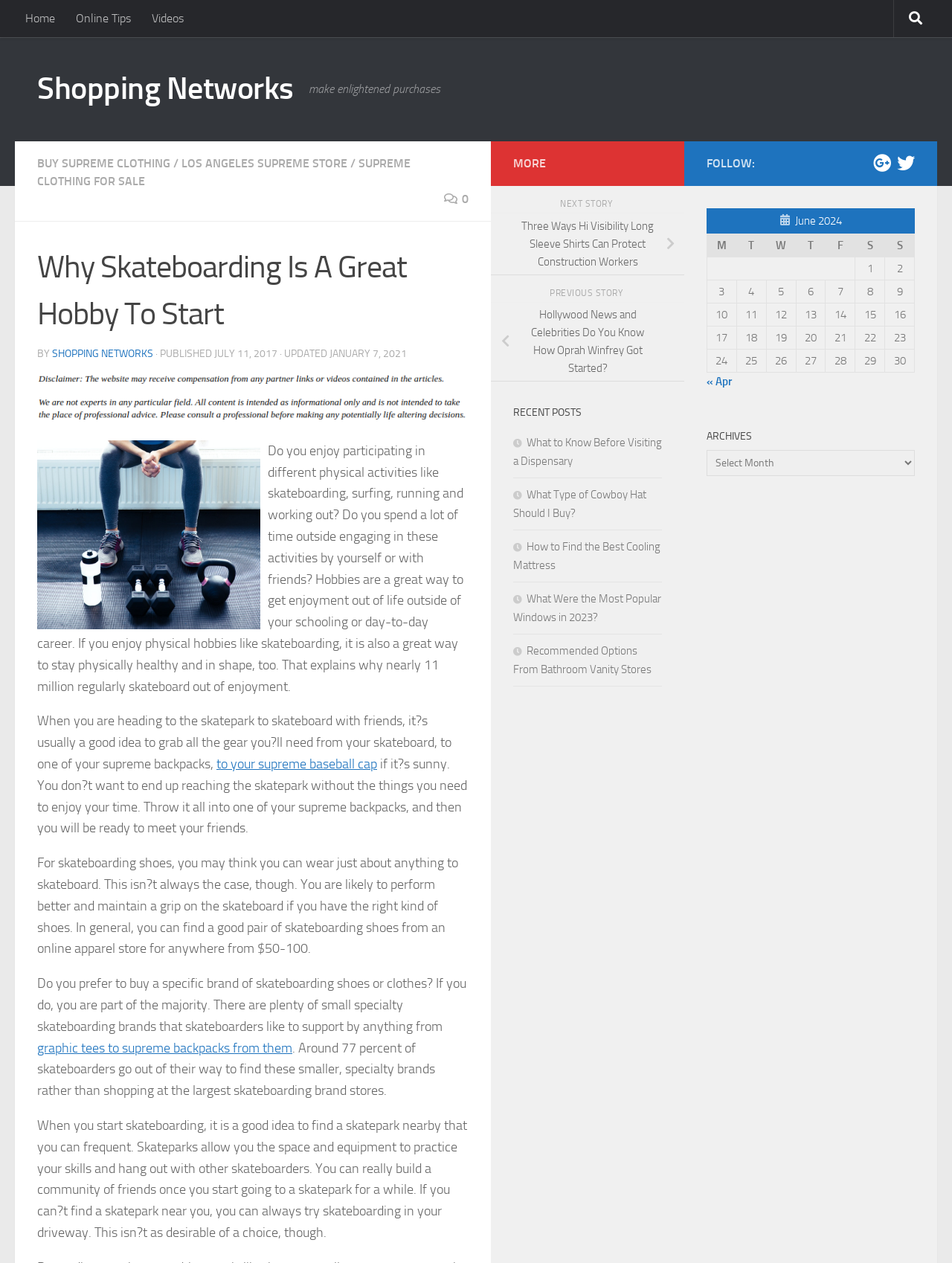Please provide a brief answer to the following inquiry using a single word or phrase:
What is the topic of the article?

Skateboarding